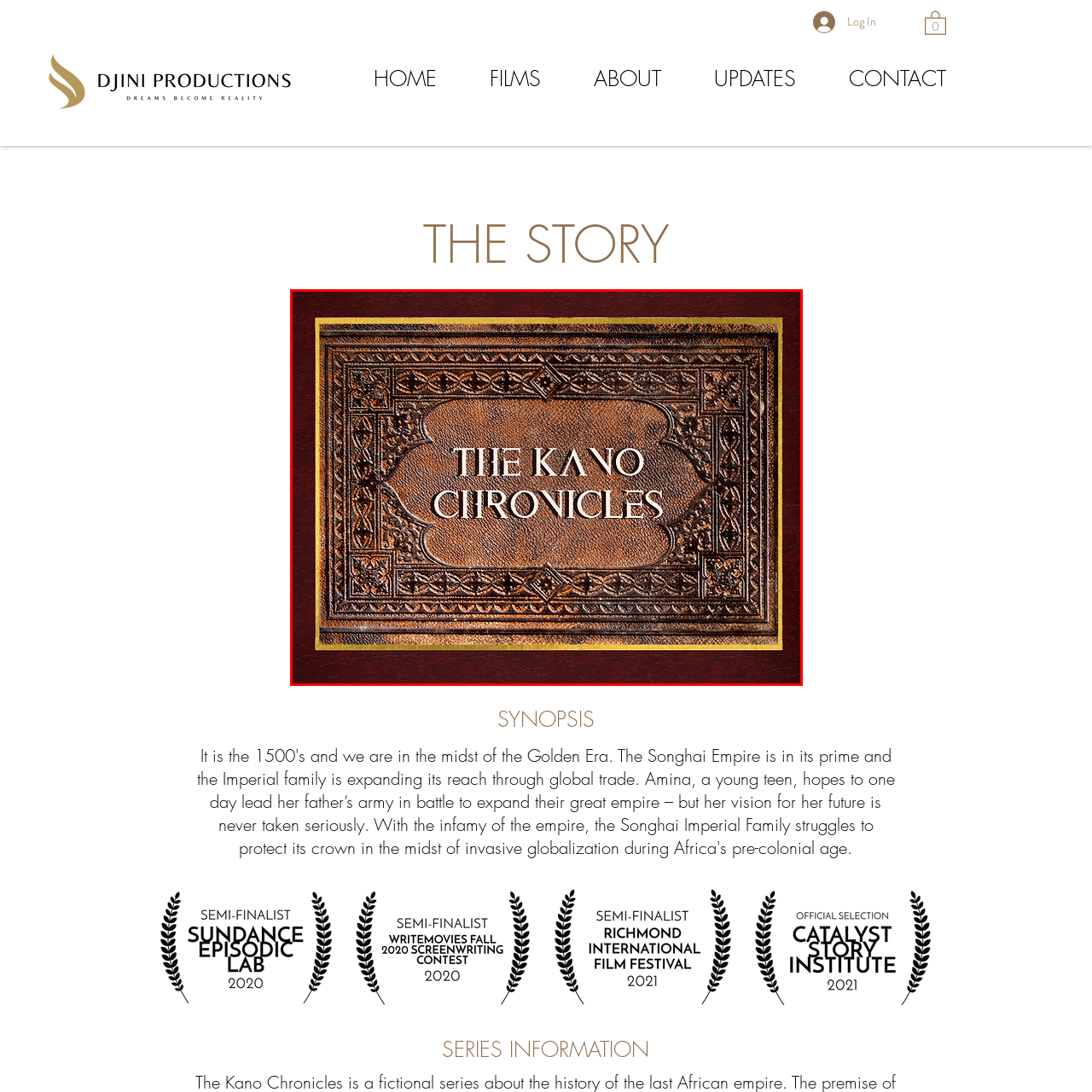What is the title of the book?  
Carefully review the image highlighted by the red outline and respond with a comprehensive answer based on the image's content.

The title of the book is prominently displayed in bold white lettering at the center of the image, which is 'THE KANO CHRONICLES', capturing the attention of the viewer and evoking a sense of adventure and storytelling.